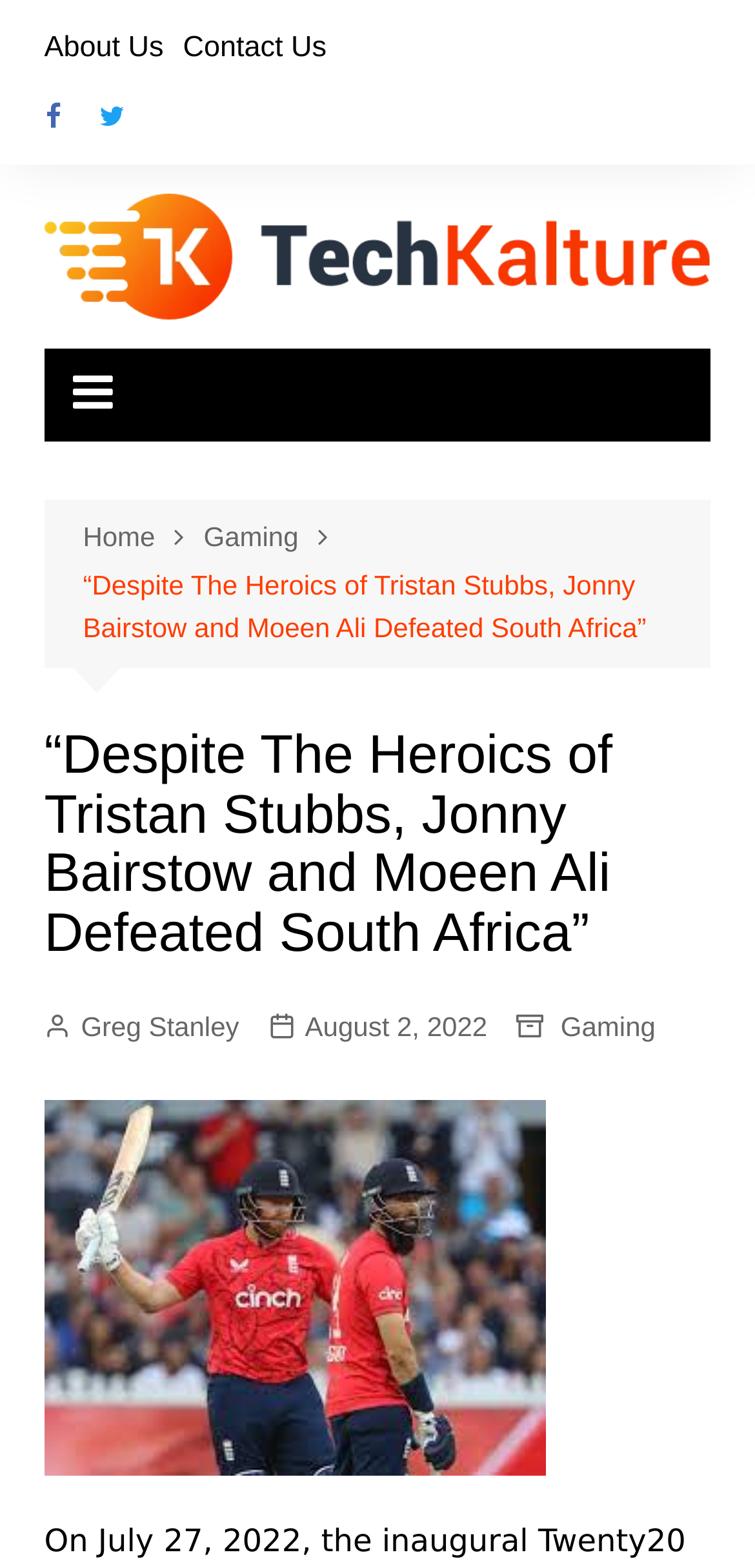Determine the bounding box coordinates of the clickable region to carry out the instruction: "Visit Facebook page".

[0.033, 0.056, 0.11, 0.093]